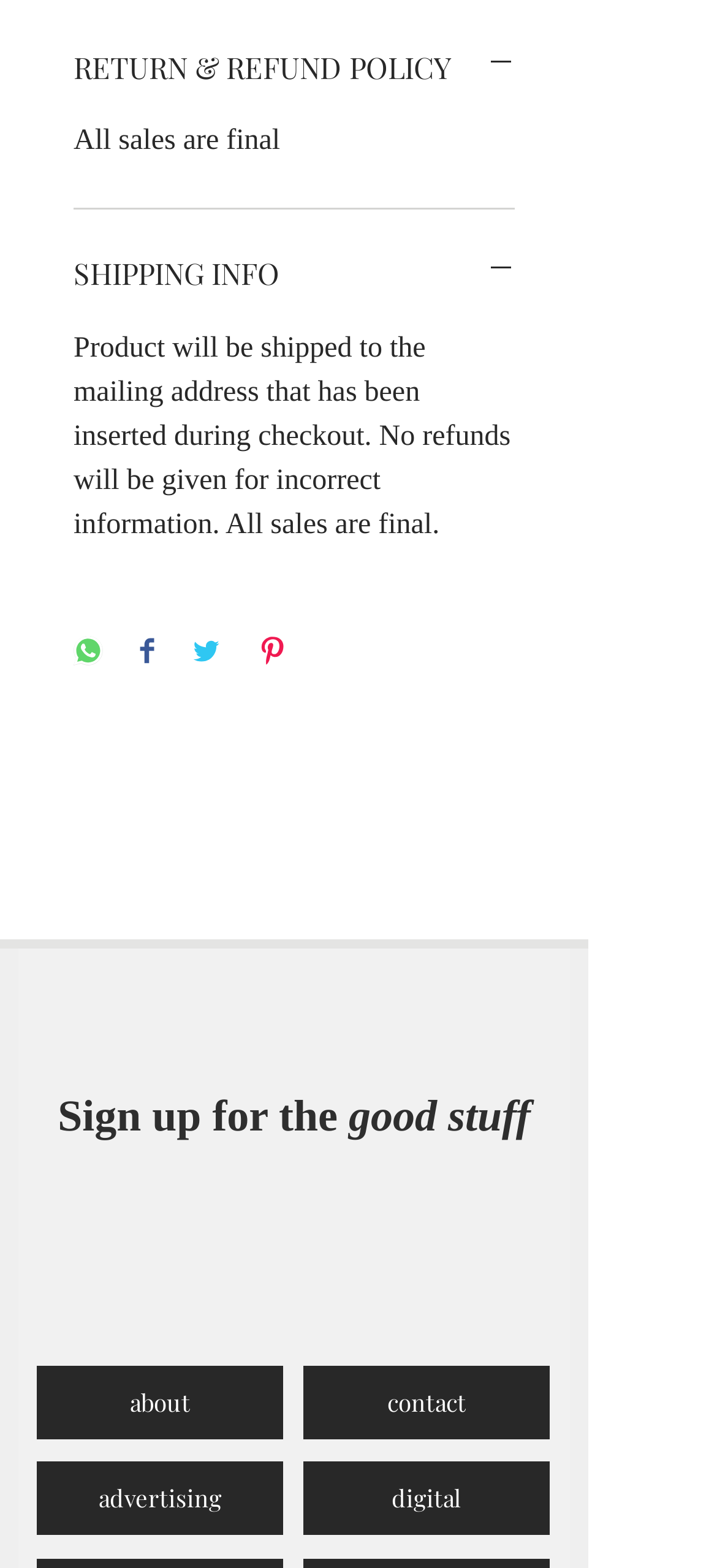What is the refund policy?
Refer to the image and respond with a one-word or short-phrase answer.

All sales are final